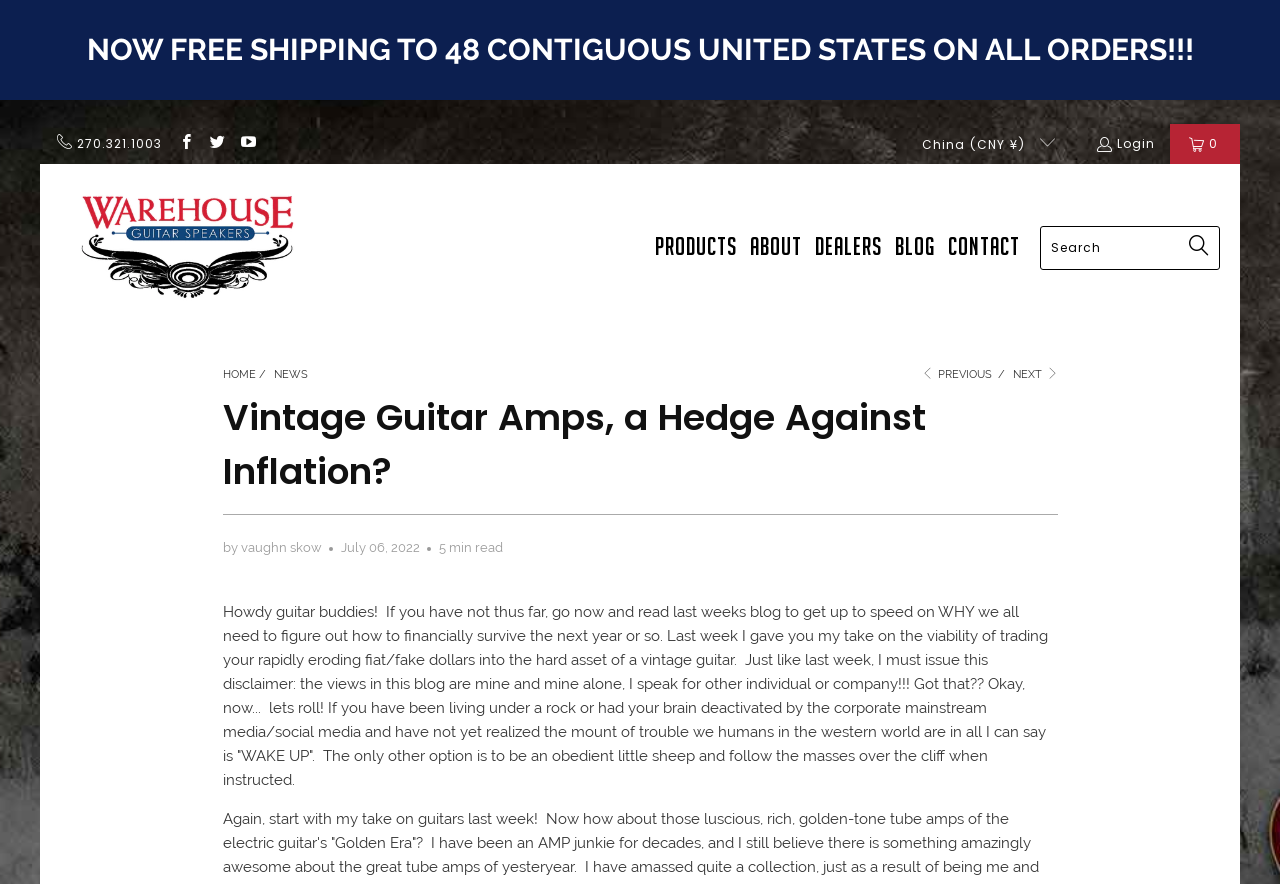Indicate the bounding box coordinates of the element that must be clicked to execute the instruction: "Go to the ABOUT page". The coordinates should be given as four float numbers between 0 and 1, i.e., [left, top, right, bottom].

[0.586, 0.251, 0.627, 0.31]